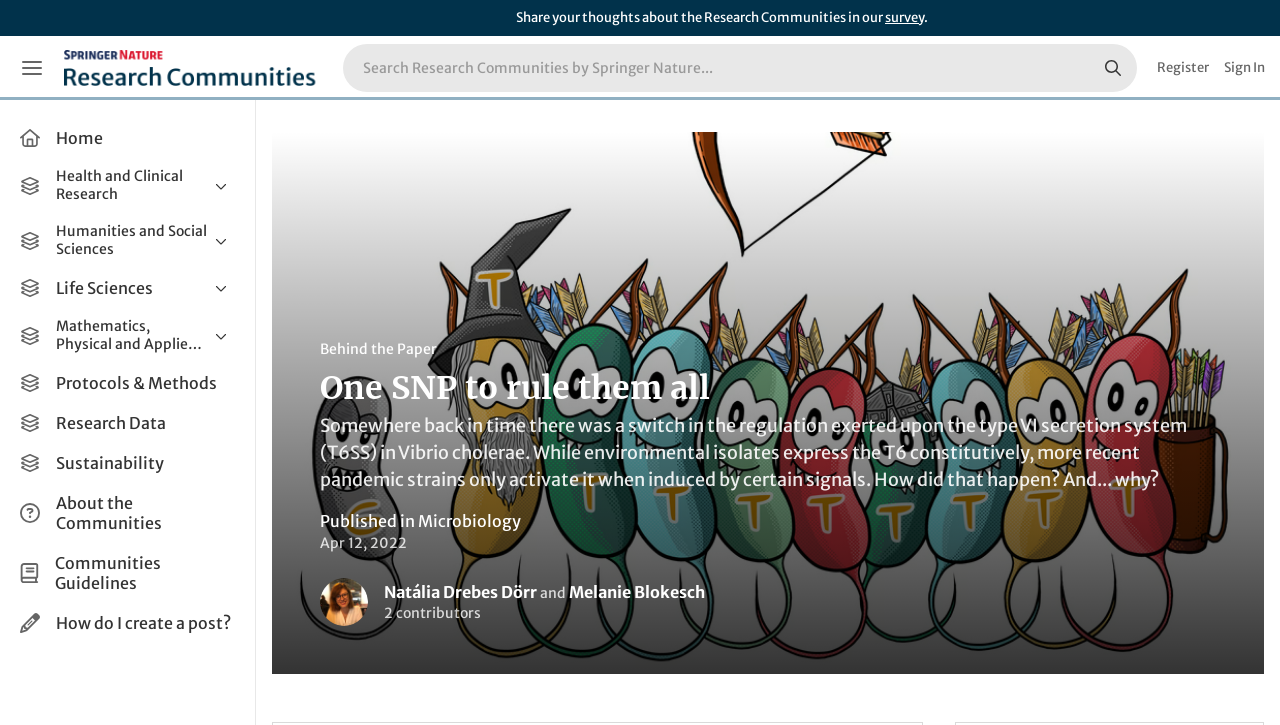Locate the UI element described by Biomedical Research in the provided webpage screenshot. Return the bounding box coordinates in the format (top-left x, top-left y, bottom-right x, bottom-right y), ensuring all values are between 0 and 1.

[0.011, 0.291, 0.188, 0.334]